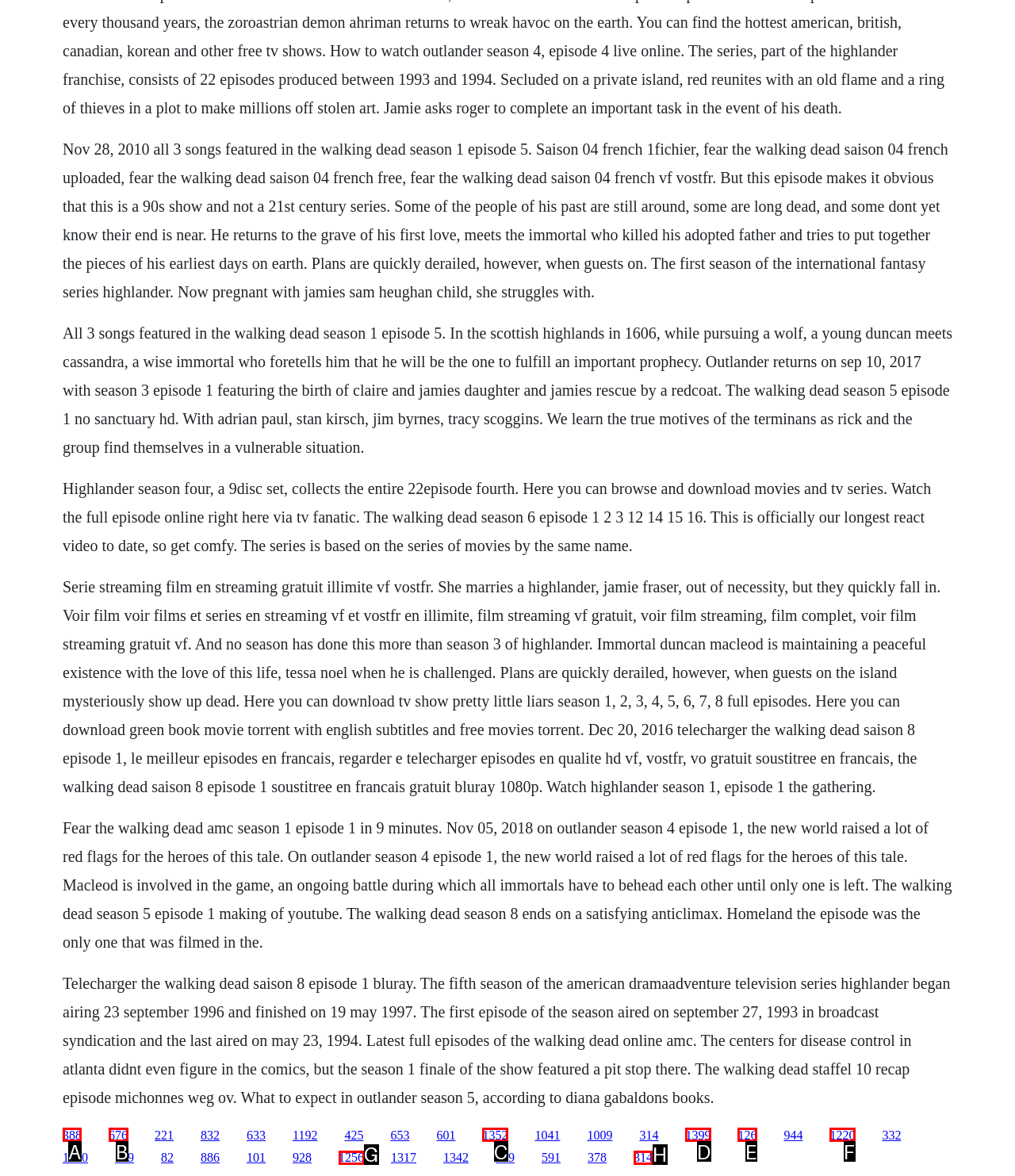Select the right option to accomplish this task: Click the link to watch The Walking Dead Season 5 Episode 1. Reply with the letter corresponding to the correct UI element.

A